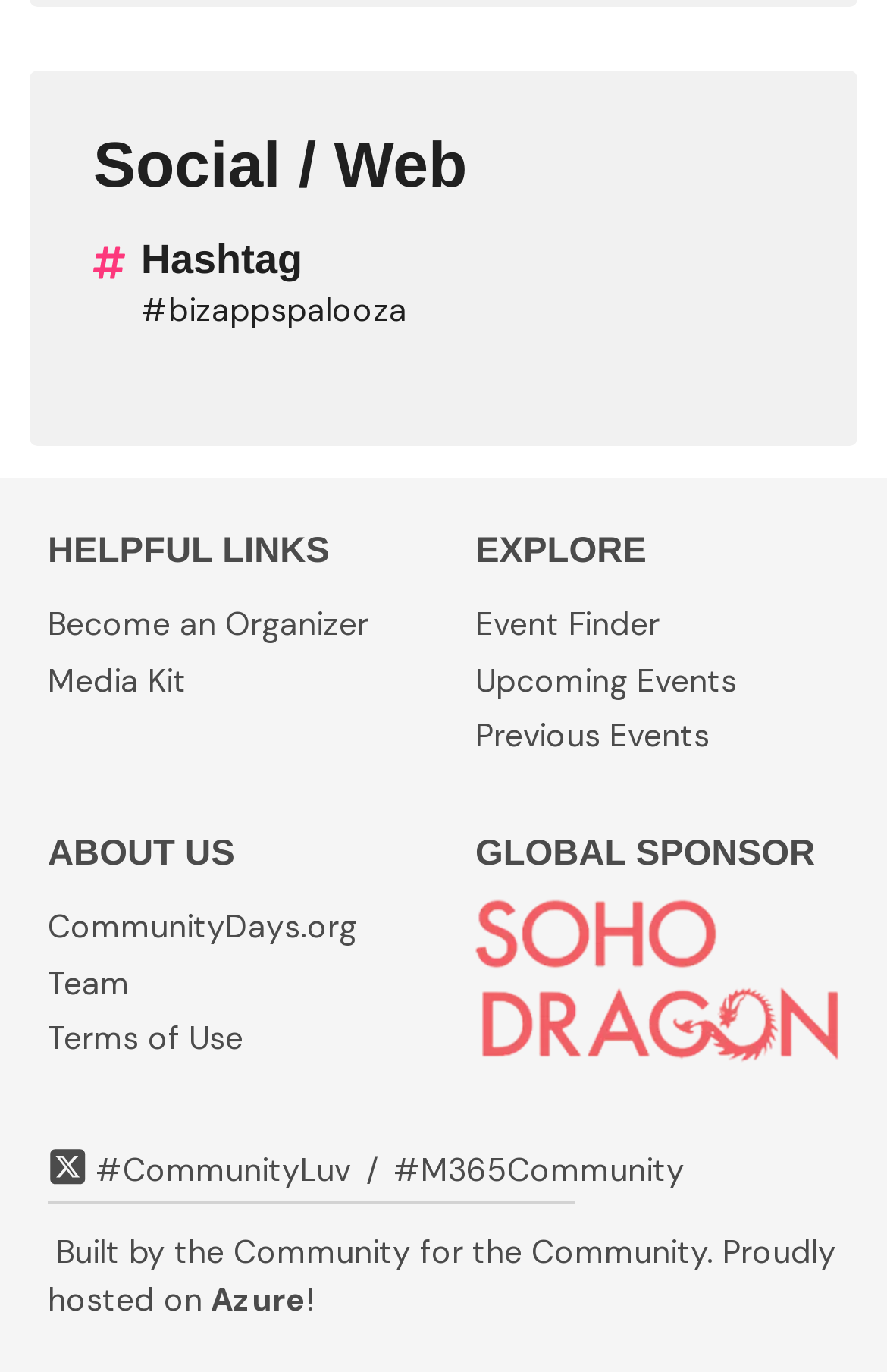Find the bounding box coordinates for the element that must be clicked to complete the instruction: "Explore Upcoming Events". The coordinates should be four float numbers between 0 and 1, indicated as [left, top, right, bottom].

[0.536, 0.48, 0.831, 0.51]